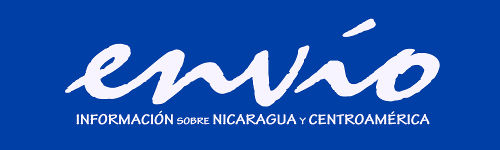What is the dominant color of the background?
Use the screenshot to answer the question with a single word or phrase.

Vibrant blue